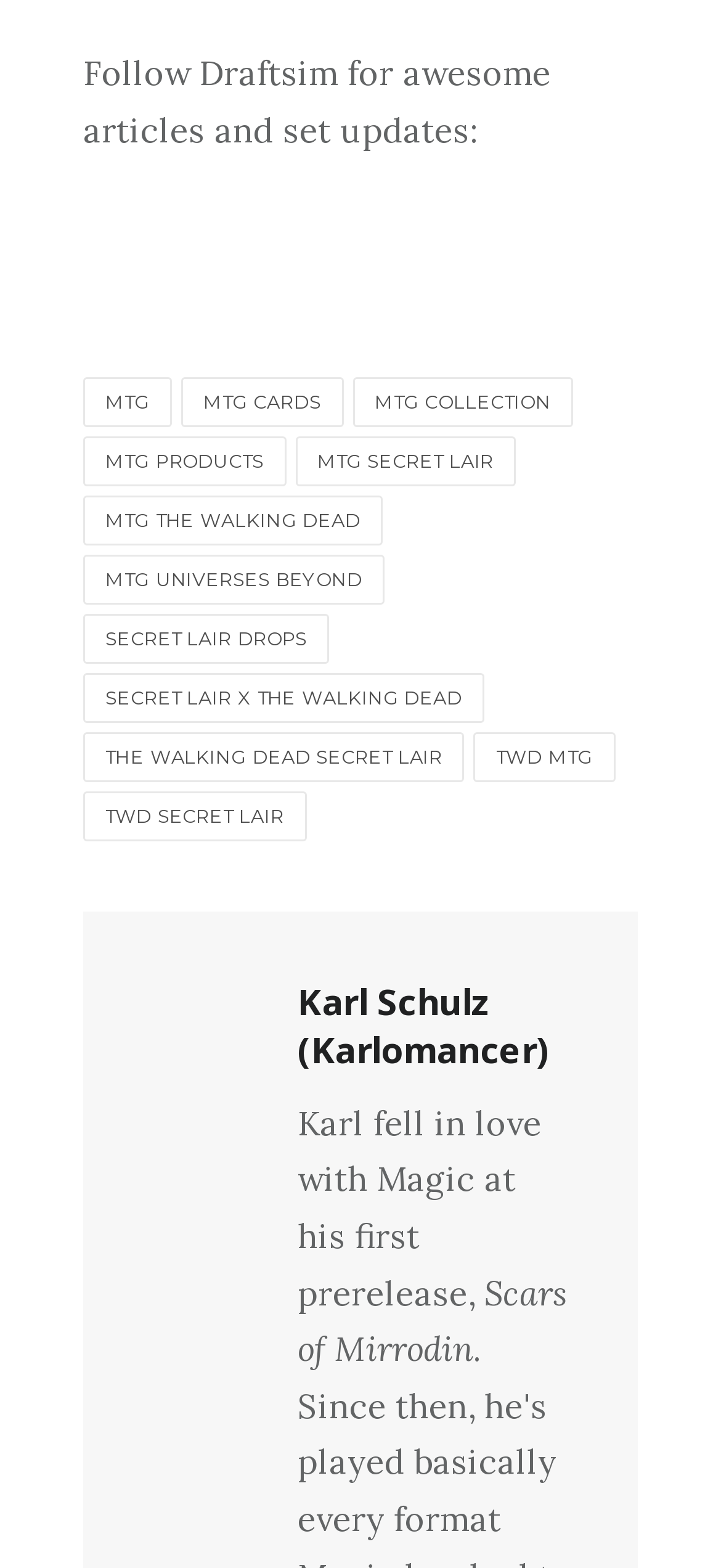What is Karl's experience with Magic: The Gathering?
Give a one-word or short phrase answer based on the image.

He fell in love with Magic at his first prerelease